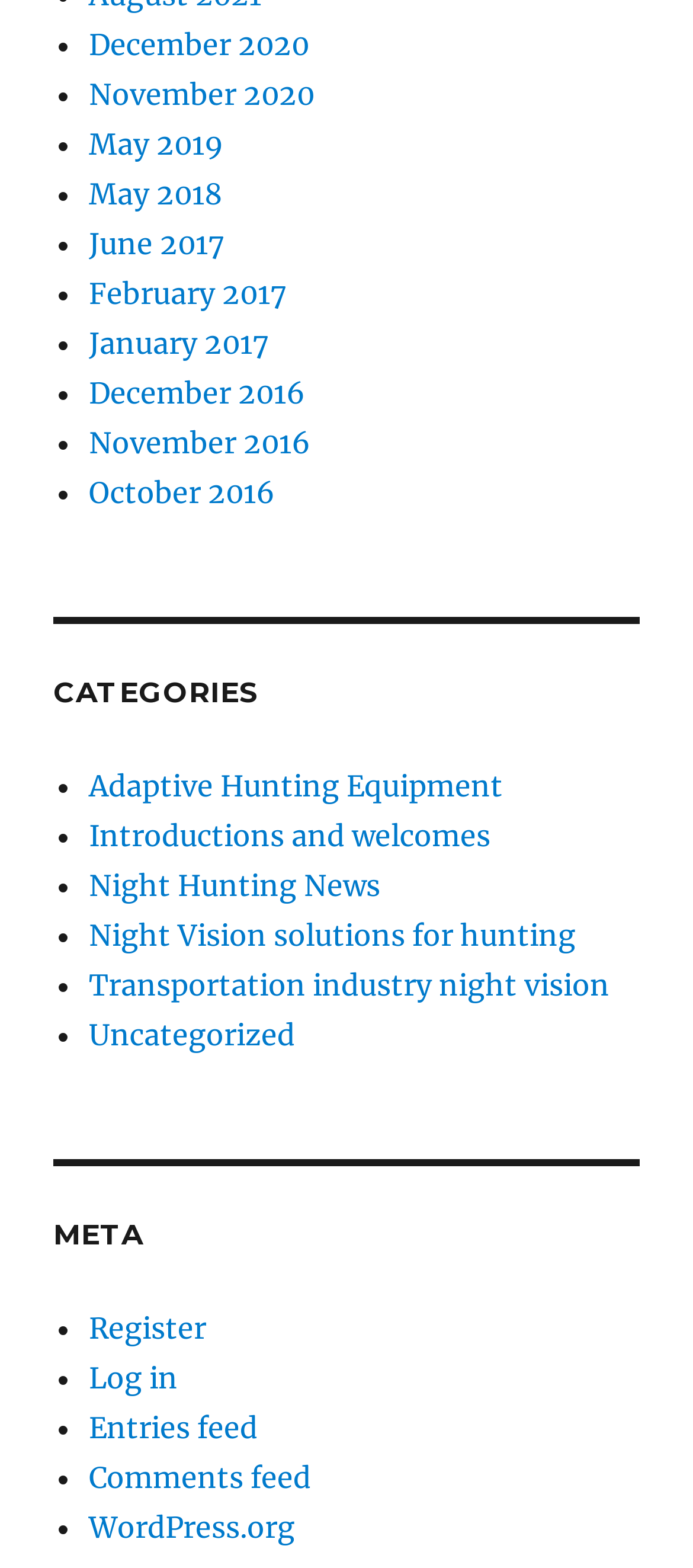Answer in one word or a short phrase: 
How many categories are listed?

7